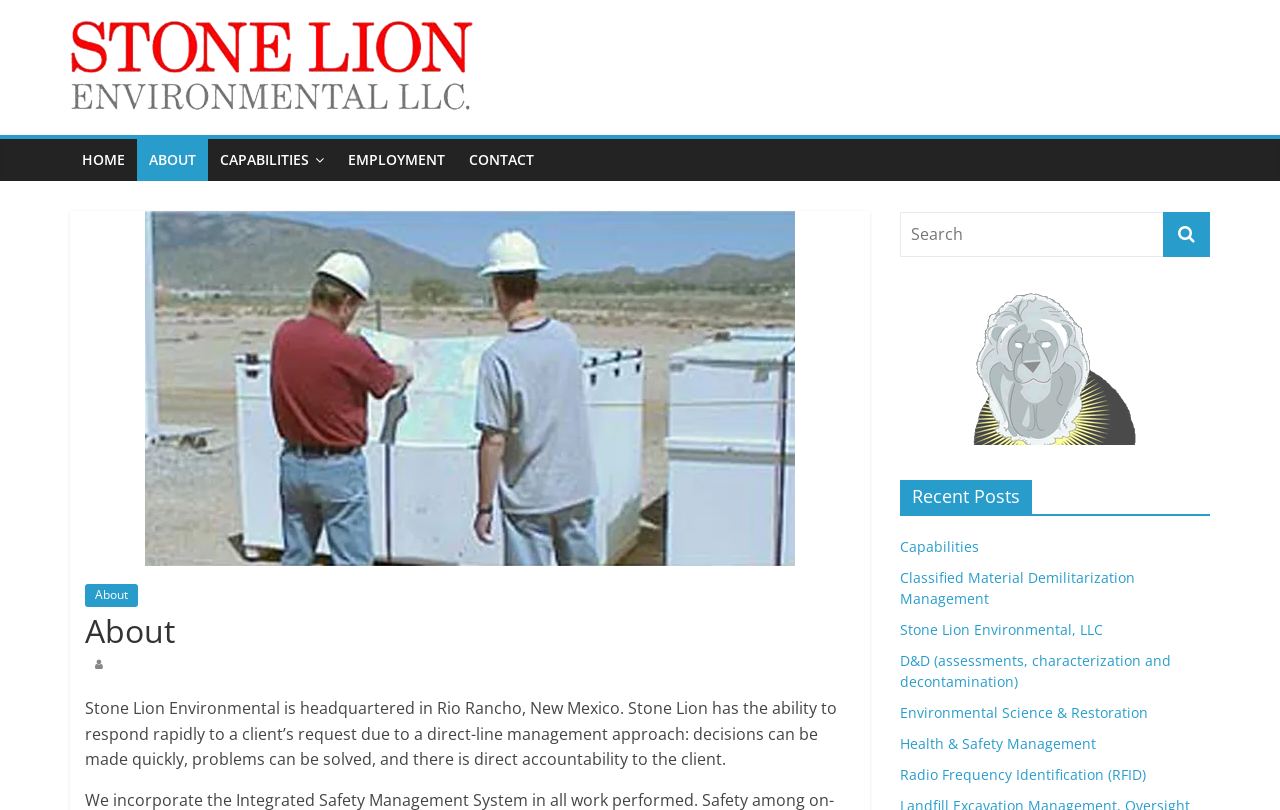Determine the bounding box coordinates of the element that should be clicked to execute the following command: "View recent posts".

[0.703, 0.593, 0.945, 0.637]